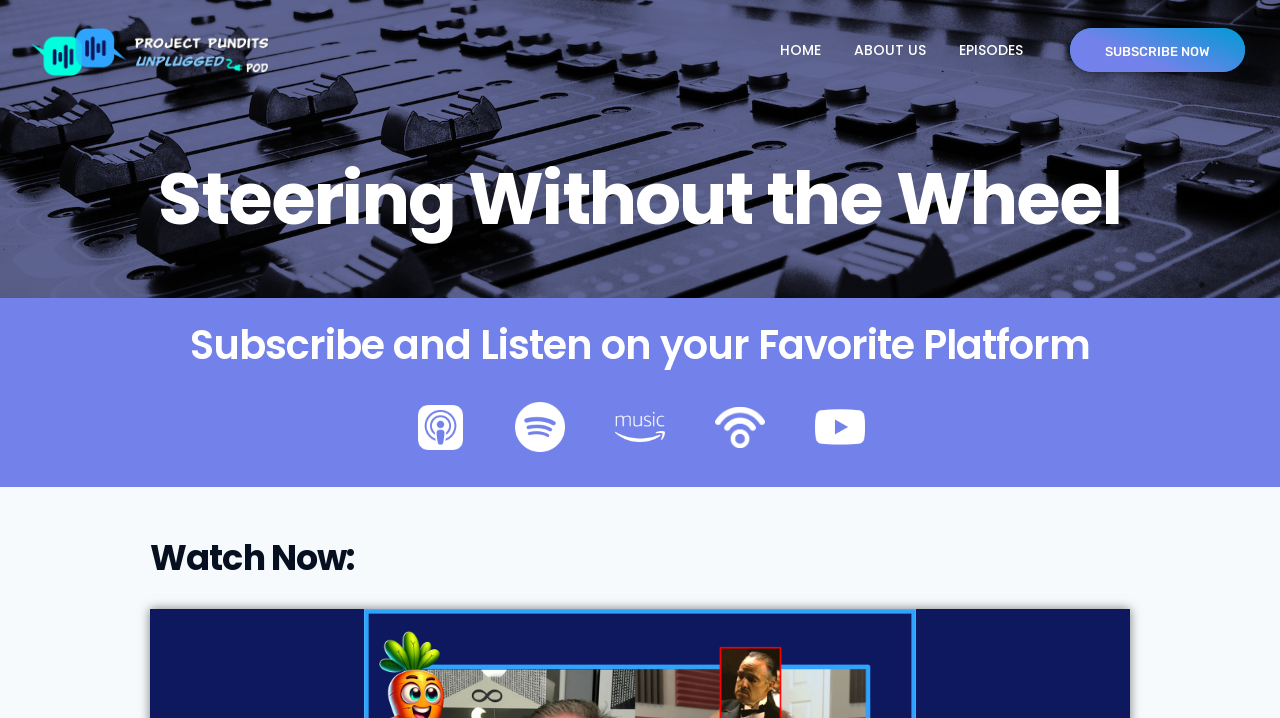Identify the main heading of the webpage and provide its text content.

Steering Without the Wheel